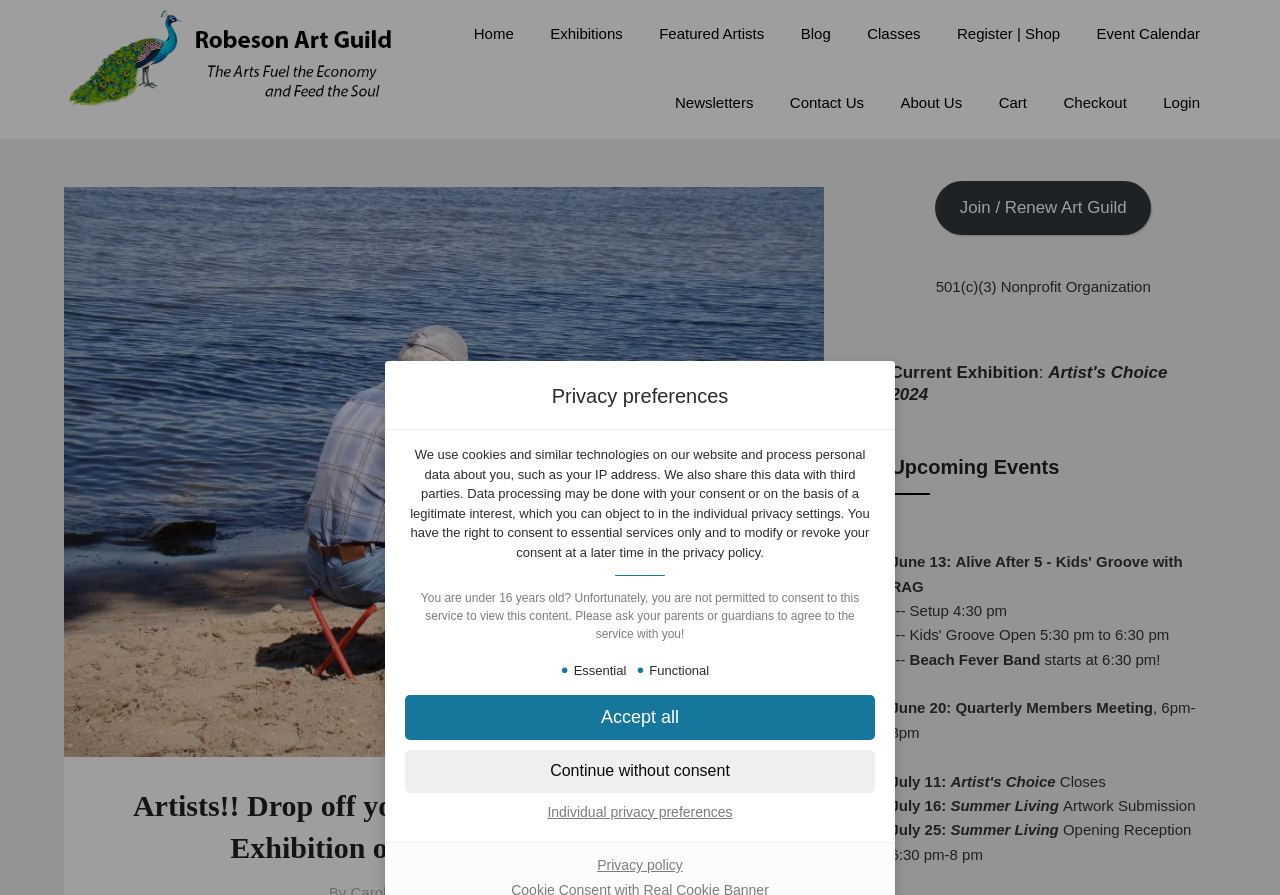Please examine the image and provide a detailed answer to the question: What is the age restriction for consenting to this service?

According to the static text, 'You are under 16 years old? Unfortunately, you are not permitted to consent to this service to view this content. Please ask your parents or guardians to agree to the service with you!' This implies that users must be at least 16 years old to consent to the service.